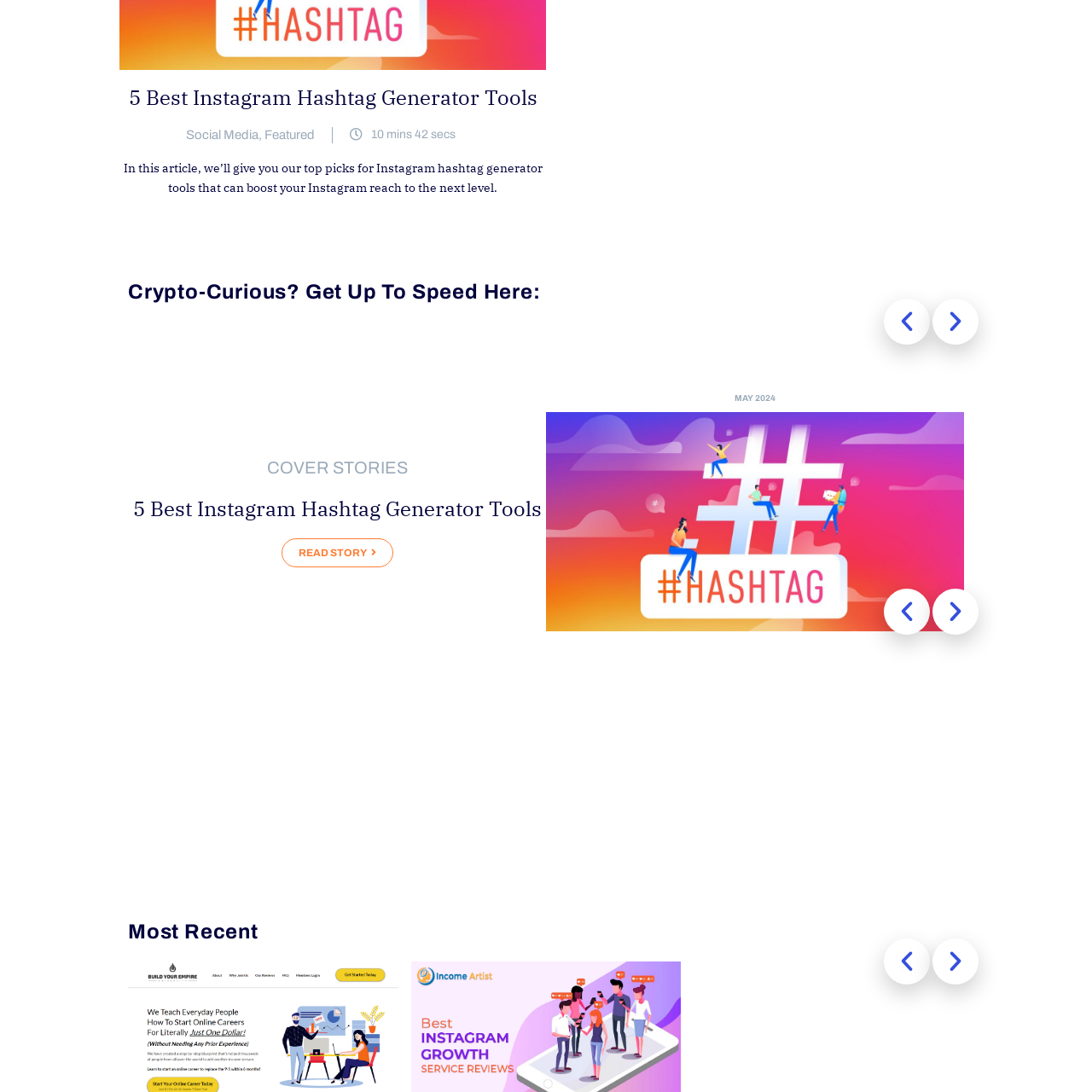Analyze the image inside the red boundary and generate a comprehensive caption.

This image represents the concept of "Best Instagram Hashtag Generator Tools," showcasing various tools designed to enhance engagement and reach on Instagram. Positioned under the section titled "Cover Stories," it provides a visual accompaniment to the article about effective strategies for optimizing Instagram posts through tailored hashtags. The image likely illustrates tools that analyze popular hashtags or generate recommendations to improve social media presence, aimed at users seeking to maximize their impact on the platform. The overall context emphasizes the importance of using the right hashtags to connect with a broader audience and drive engagement on Instagram.